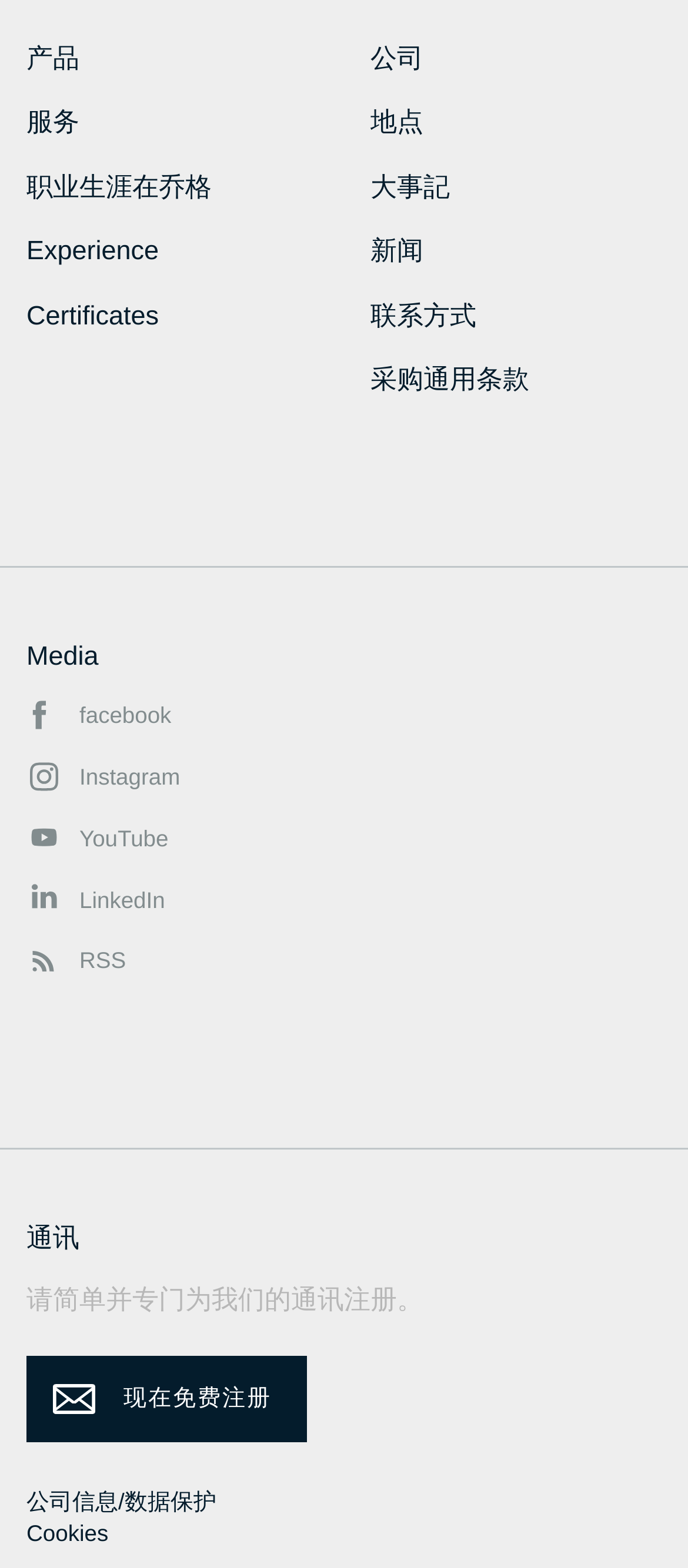Determine the bounding box coordinates of the element's region needed to click to follow the instruction: "View company information". Provide these coordinates as four float numbers between 0 and 1, formatted as [left, top, right, bottom].

[0.538, 0.026, 0.962, 0.05]